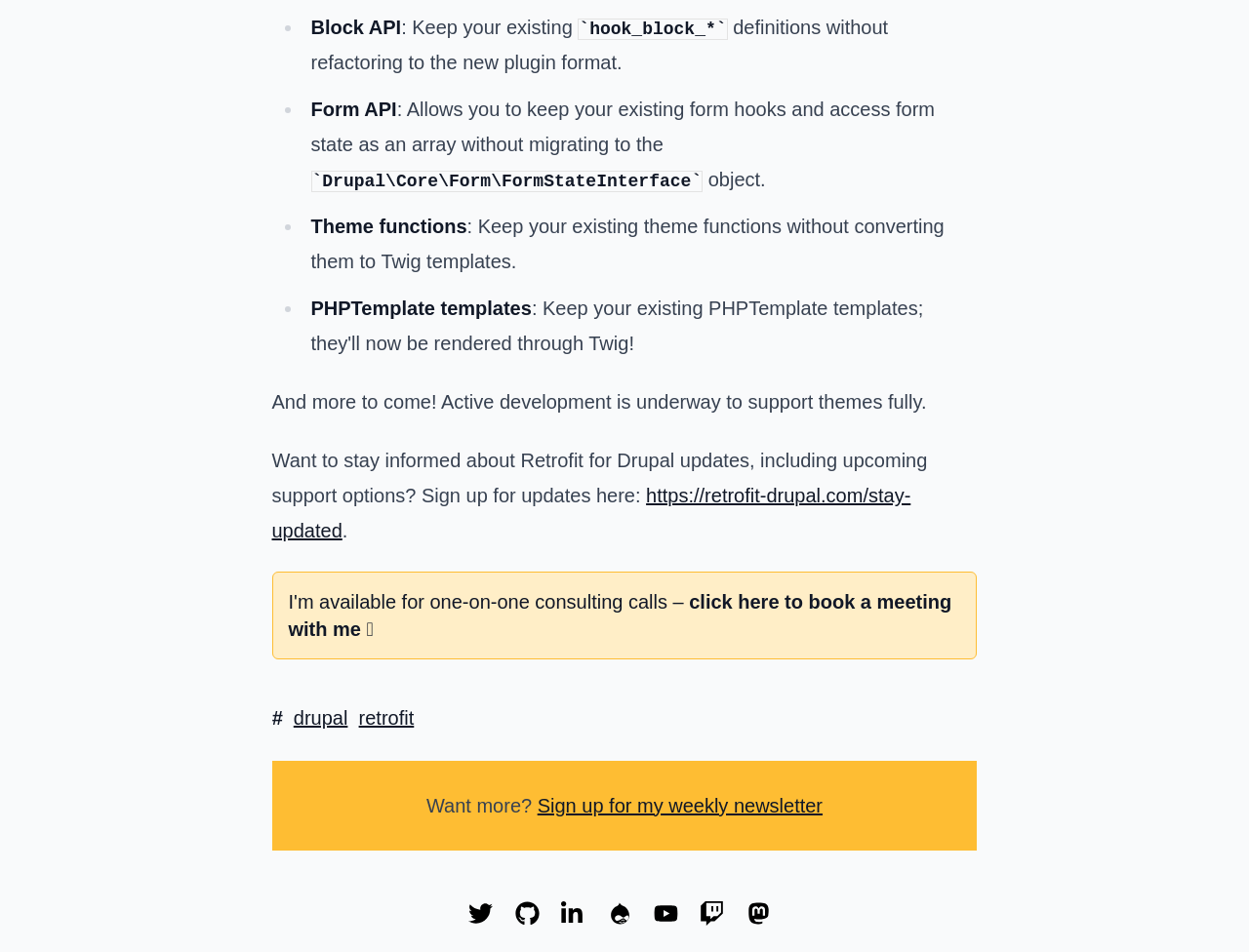What is the status of theme support in Retrofit for Drupal?
Using the image, provide a detailed and thorough answer to the question.

The webpage mentions that 'Active development is underway to support themes fully', indicating that theme support is currently being developed and is not yet fully available.